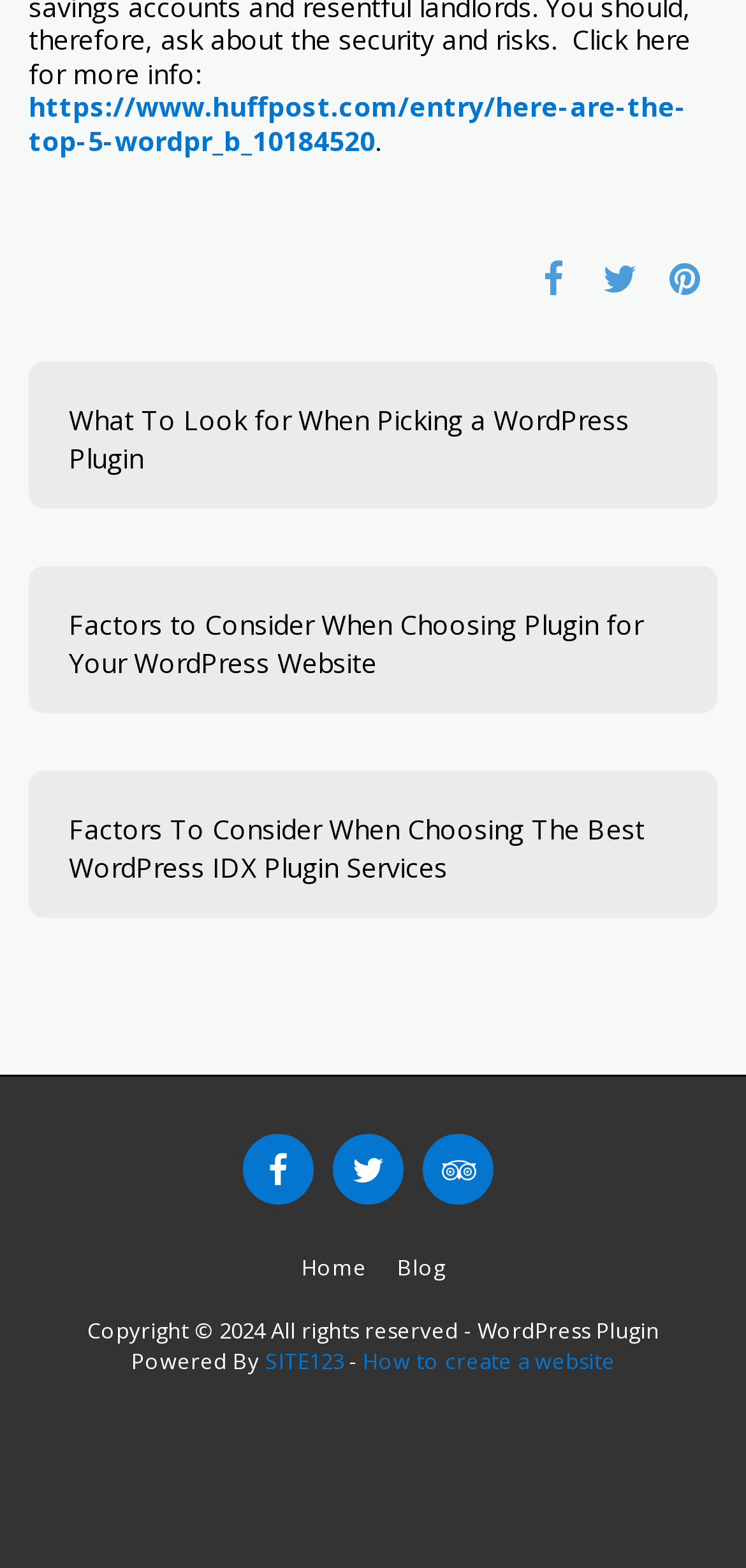What is the website's copyright year?
Refer to the image and provide a detailed answer to the question.

I found the copyright year by looking at the StaticText element with the text 'Copyright © 2024 All rights reserved -' located at the bottom of the webpage.